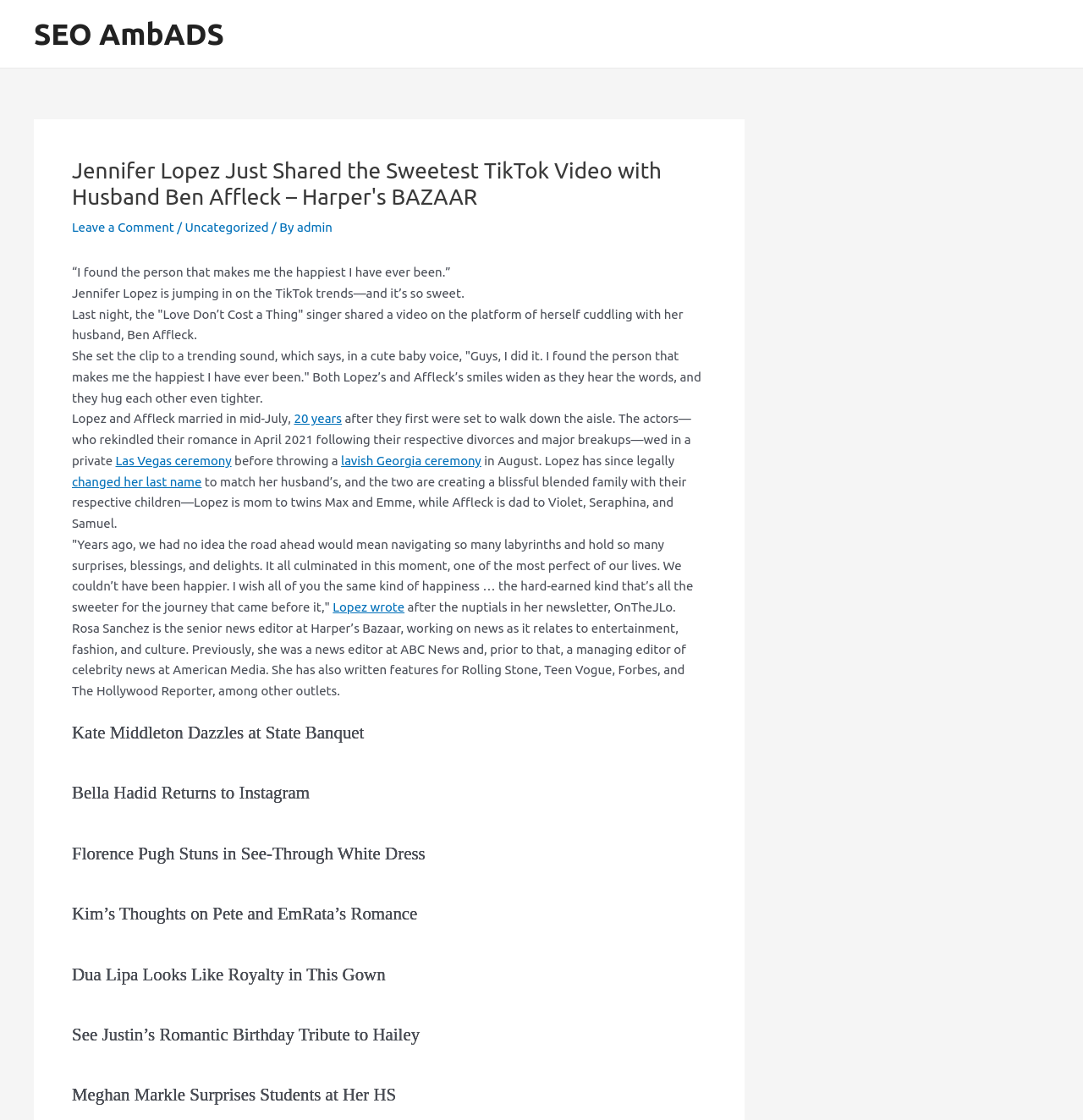What is the occupation of Rosa Sanchez?
Refer to the image and answer the question using a single word or phrase.

Senior news editor